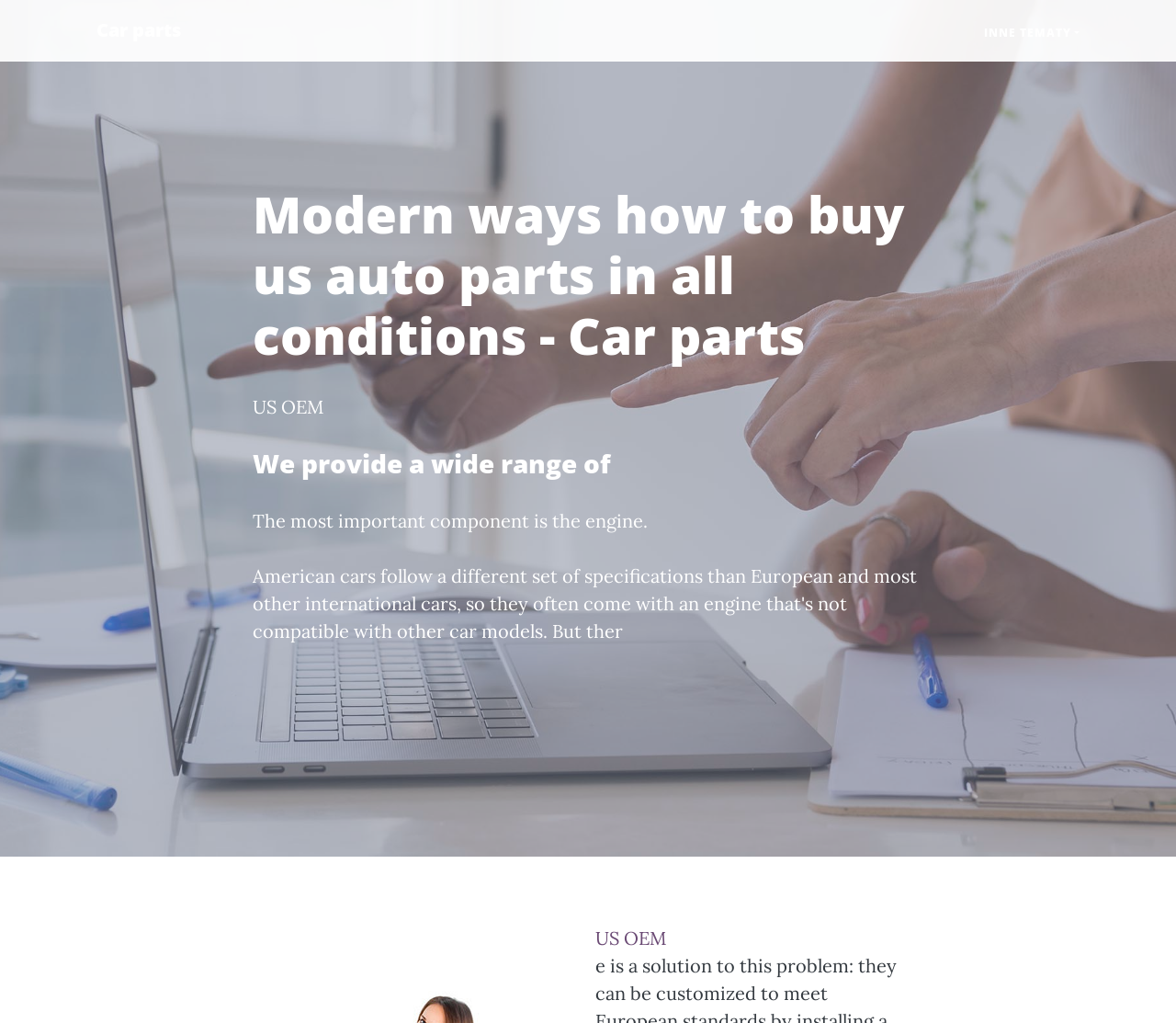Answer the question using only one word or a concise phrase: What is the purpose of the 'INNE TEMATY' button?

It has a popup menu